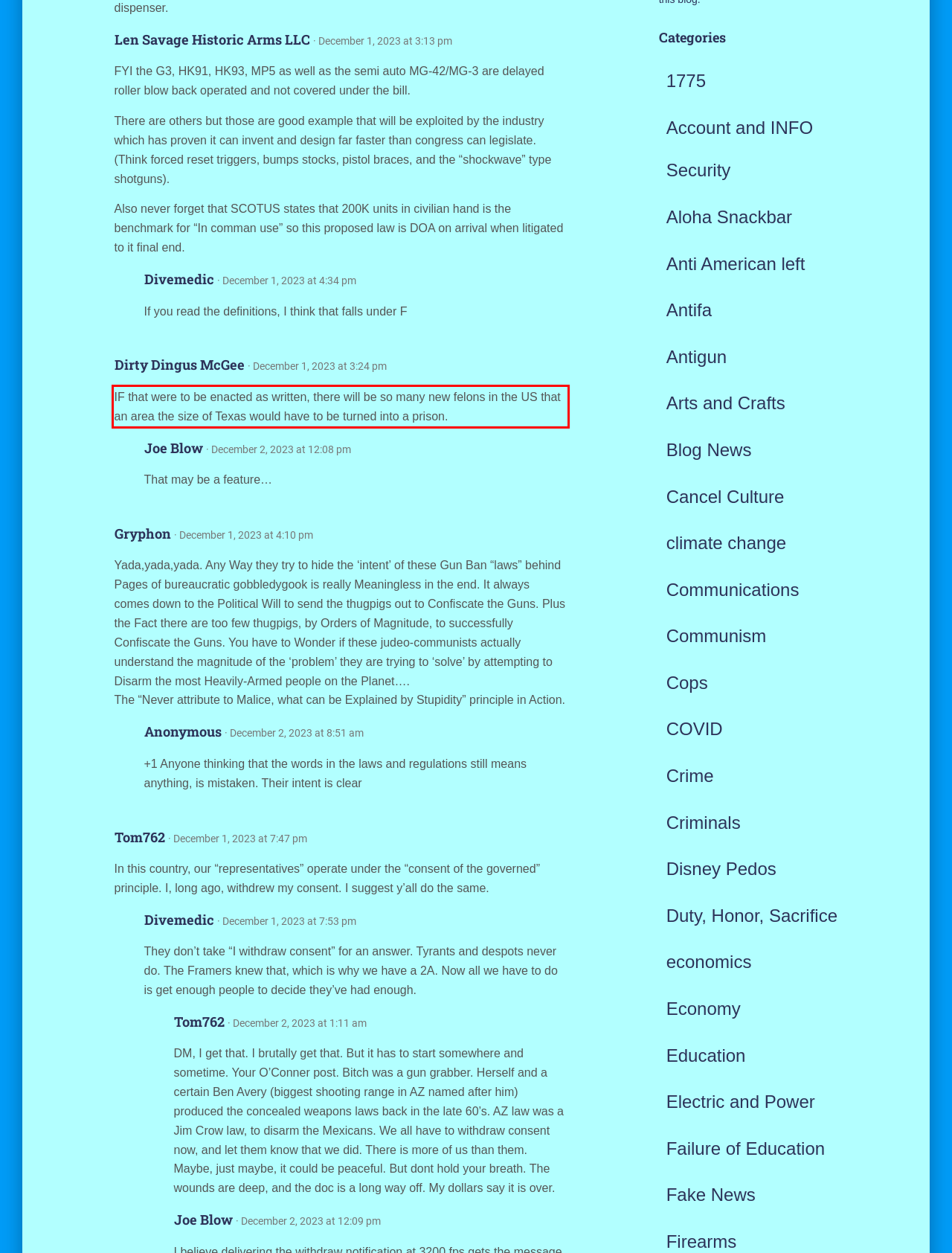Given the screenshot of the webpage, identify the red bounding box, and recognize the text content inside that red bounding box.

IF that were to be enacted as written, there will be so many new felons in the US that an area the size of Texas would have to be turned into a prison.